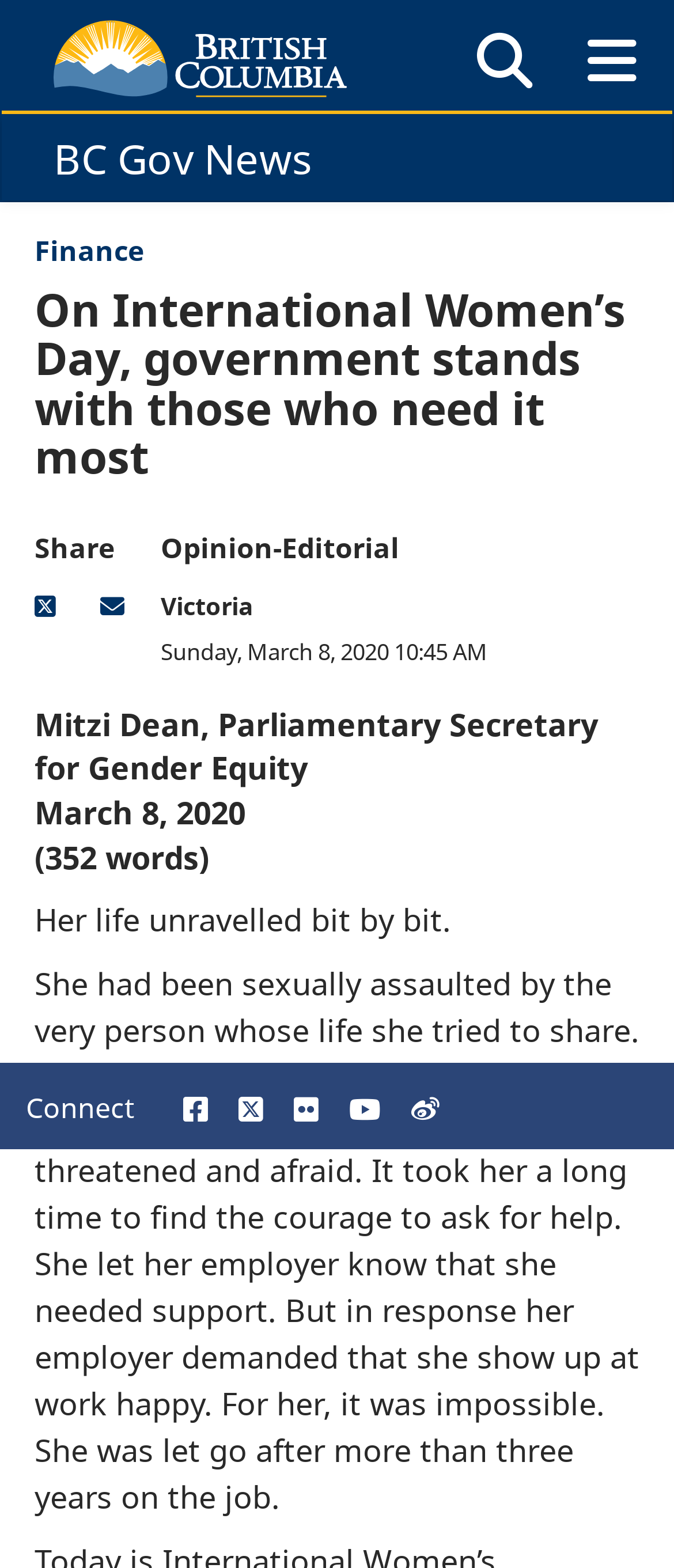Kindly determine the bounding box coordinates of the area that needs to be clicked to fulfill this instruction: "Share on X".

[0.051, 0.379, 0.103, 0.401]